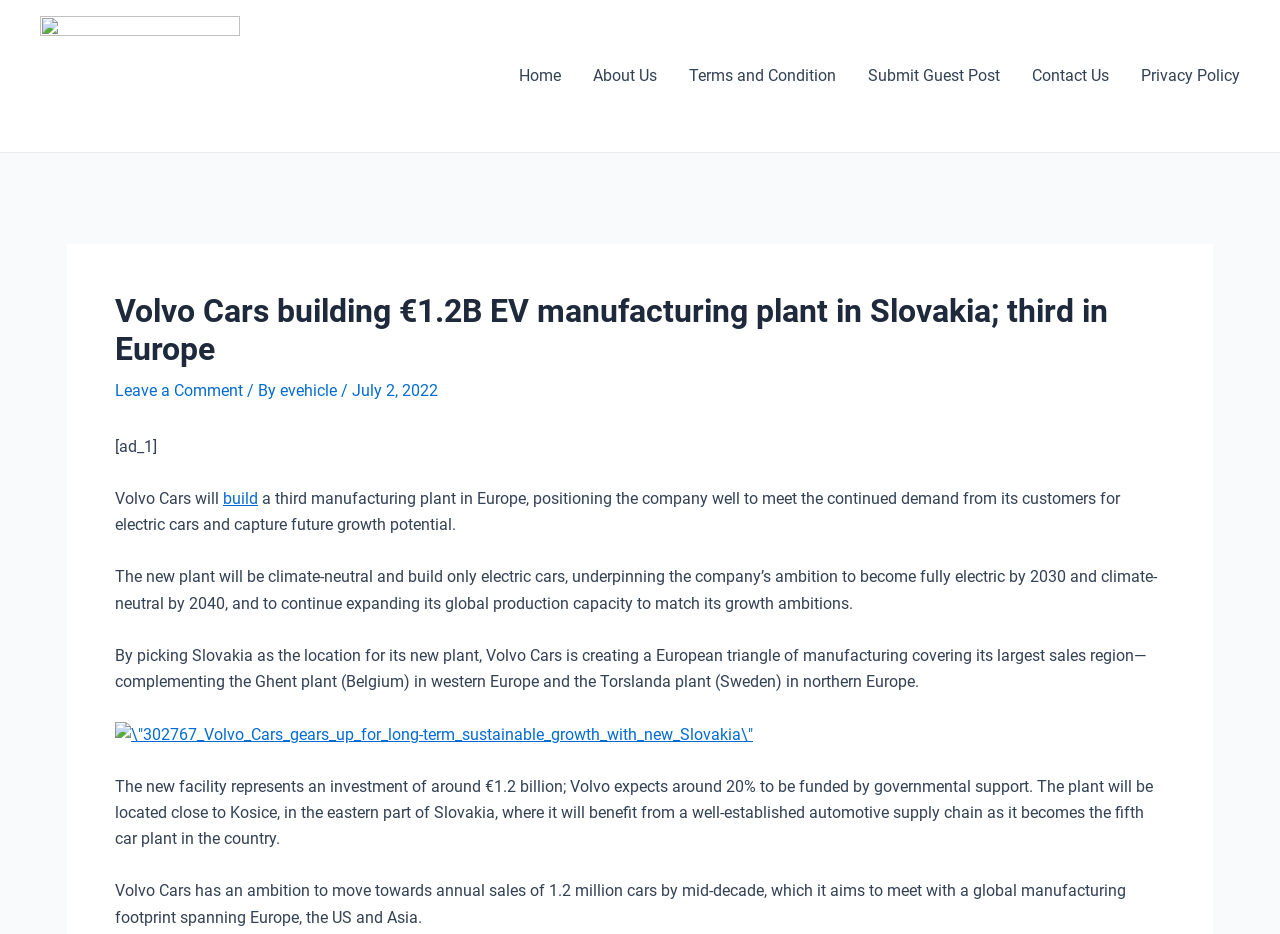Please identify the bounding box coordinates of the clickable element to fulfill the following instruction: "Click on the 'Leave a Comment' link". The coordinates should be four float numbers between 0 and 1, i.e., [left, top, right, bottom].

[0.09, 0.408, 0.19, 0.428]